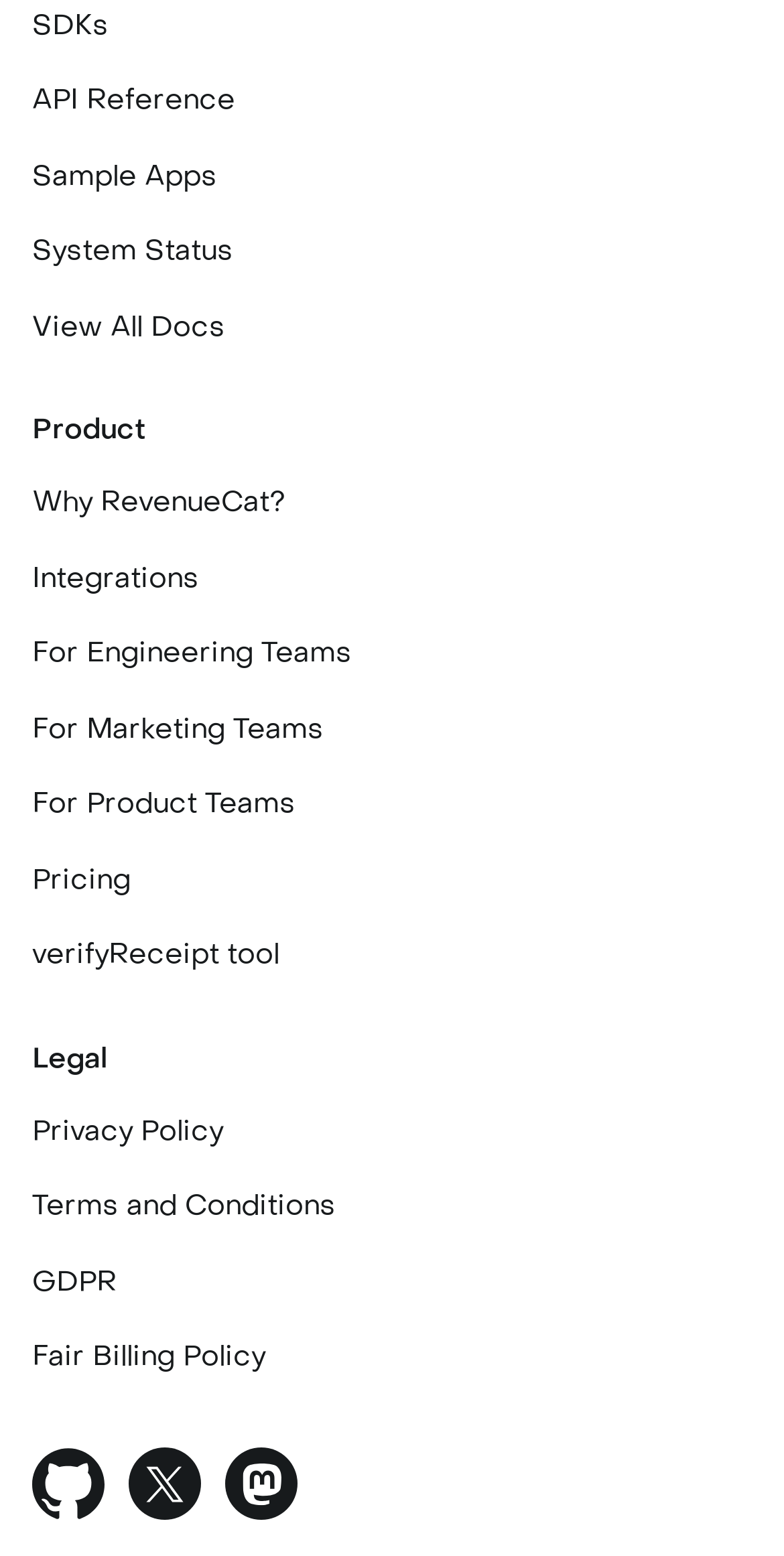Find the bounding box coordinates of the clickable area required to complete the following action: "View API Reference".

[0.041, 0.043, 0.3, 0.086]